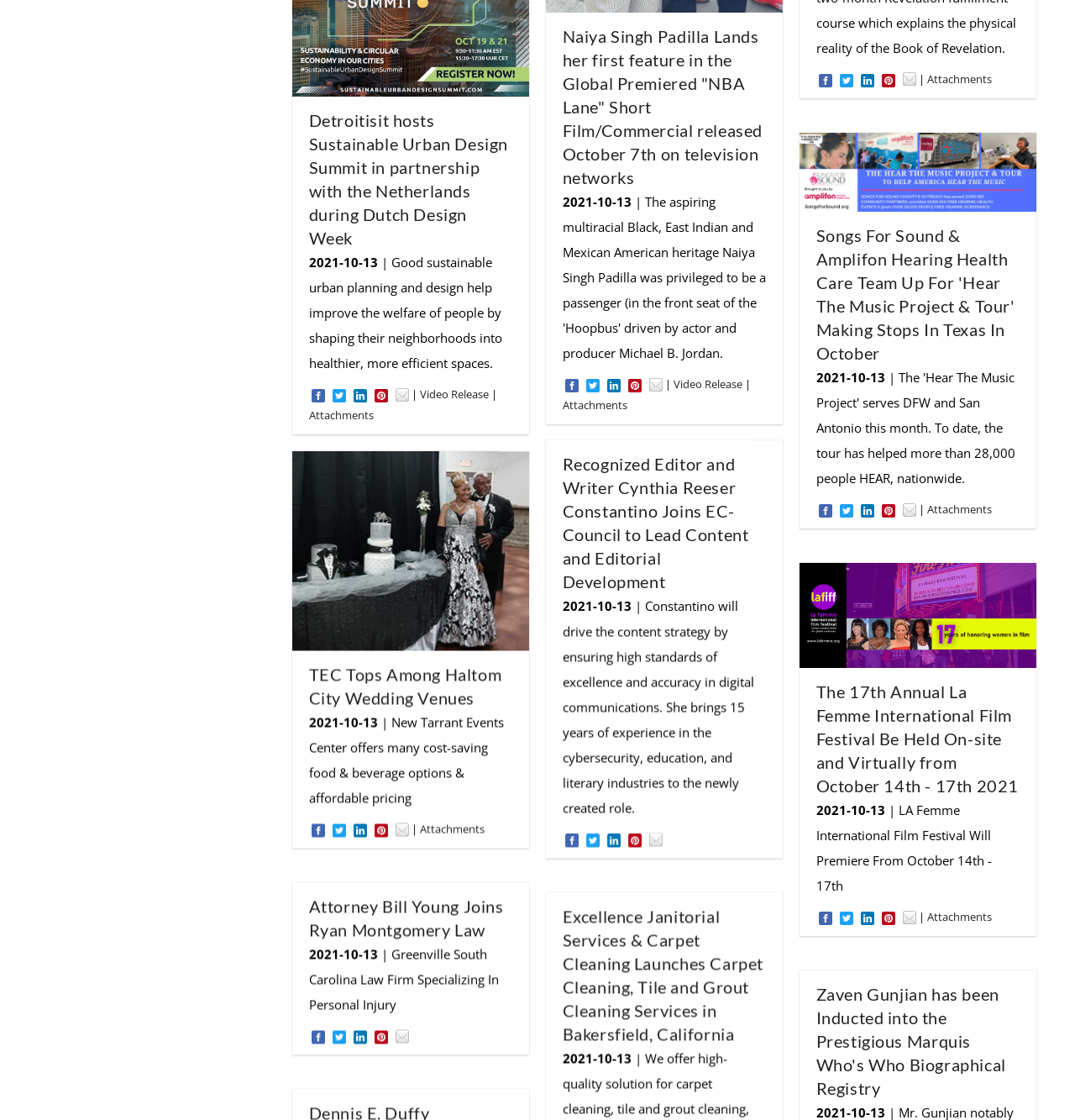Could you please study the image and provide a detailed answer to the question:
What is the role of Cynthia Reeser Constantino in EC-Council?

I found the answer by reading the heading 'Recognized Editor and Writer Cynthia Reeser Constantino Joins EC-Council to Lead Content and Editorial Development' and understanding that Cynthia Reeser Constantino will lead the content and editorial development in EC-Council.